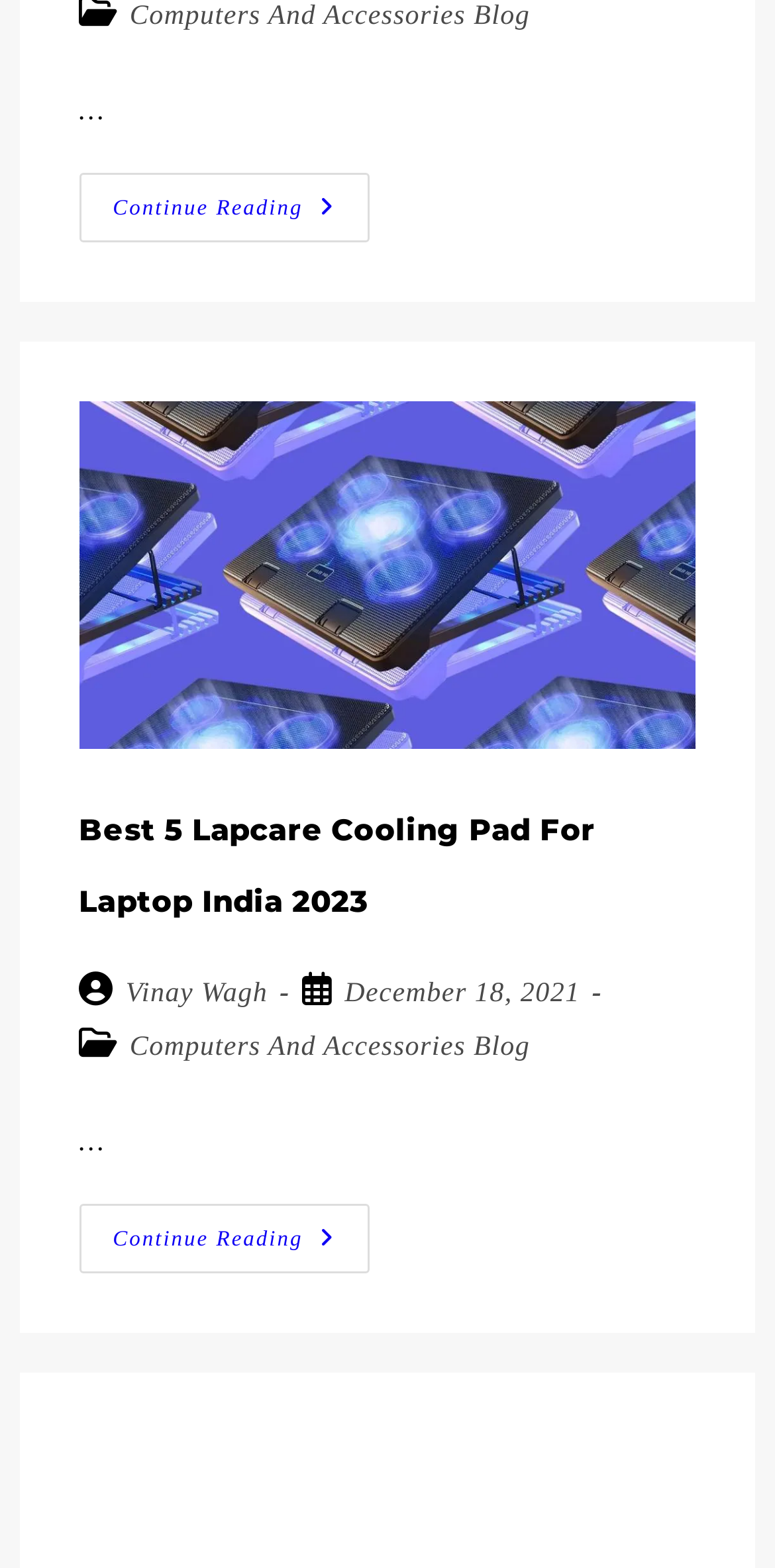Answer the following query with a single word or phrase:
What is the purpose of the 'Continue Reading' link?

To read more of the blog post